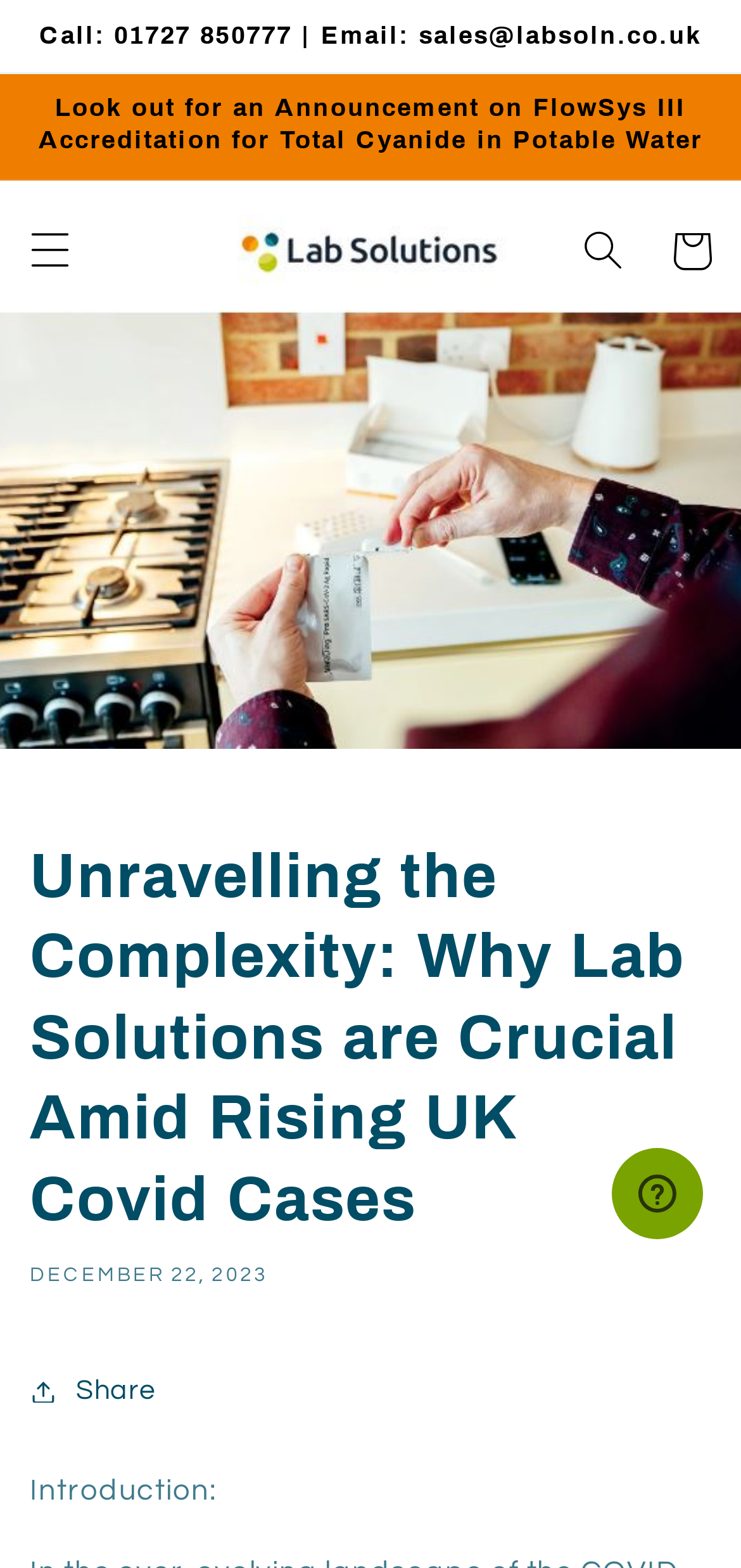Identify and provide the text of the main header on the webpage.

Unravelling the Complexity: Why Lab Solutions are Crucial Amid Rising UK Covid Cases